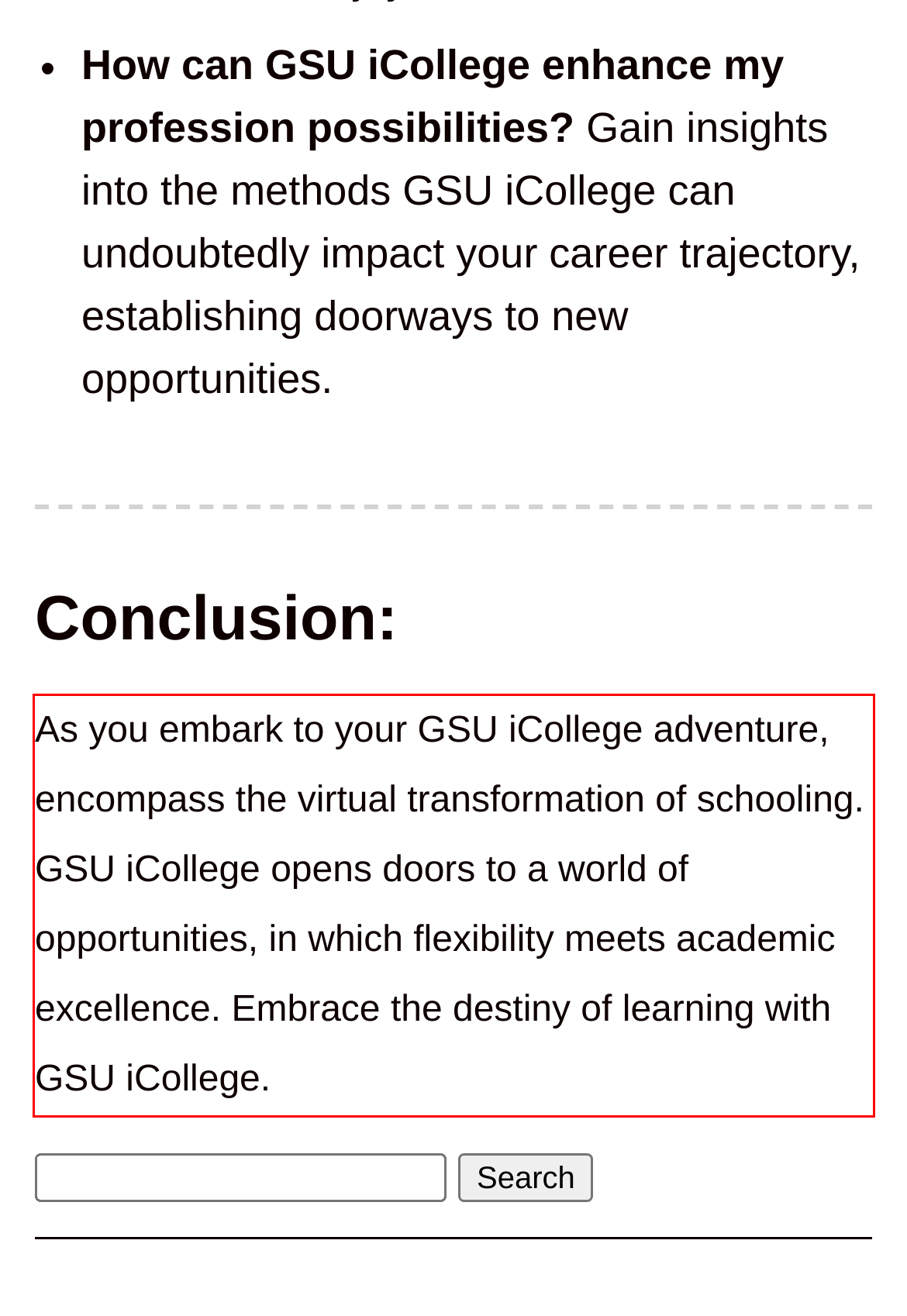Given the screenshot of a webpage, identify the red rectangle bounding box and recognize the text content inside it, generating the extracted text.

As you embark to your GSU iCollege adventure, encompass the virtual transformation of schooling. GSU iCollege opens doors to a world of opportunities, in which flexibility meets academic excellence. Embrace the destiny of learning with GSU iCollege.